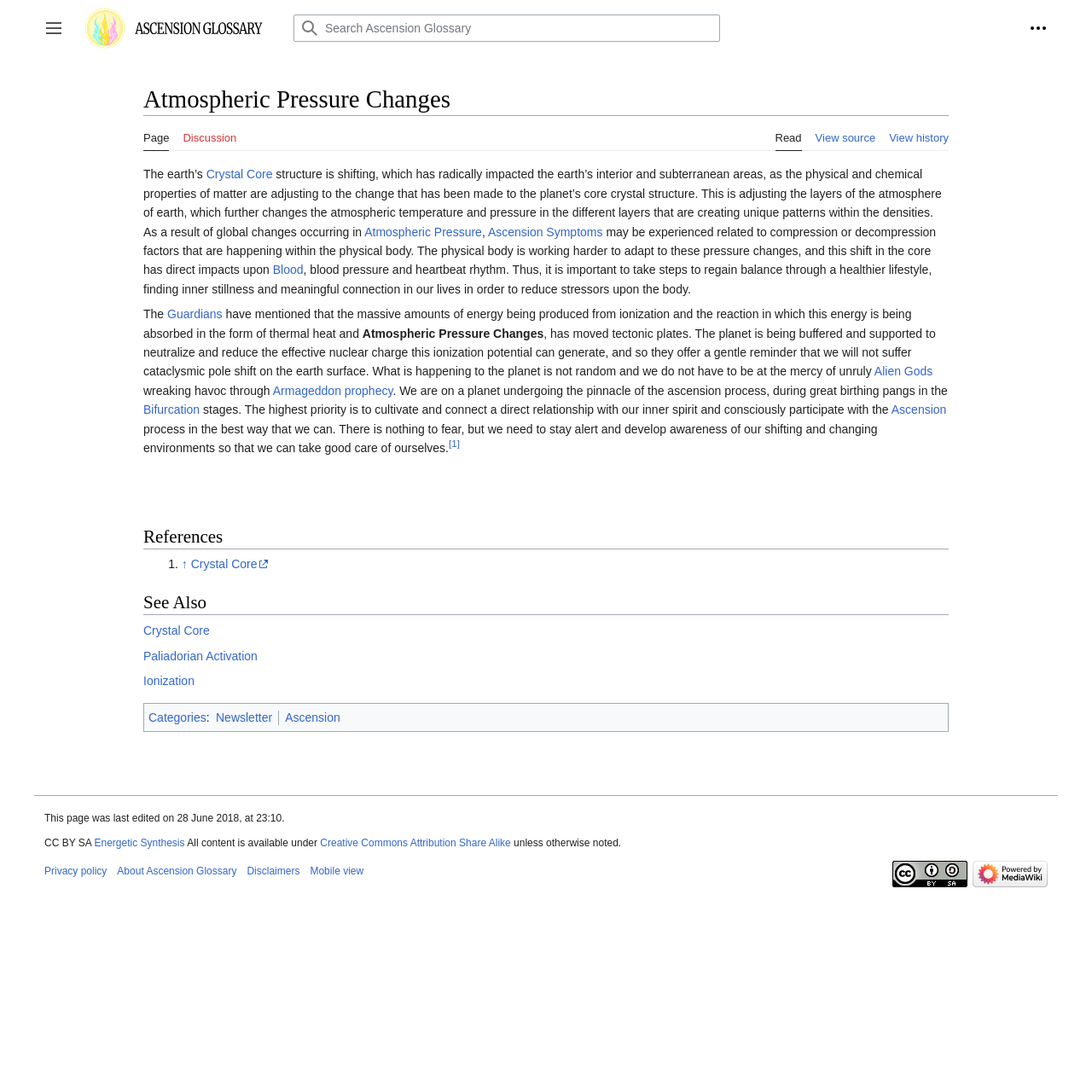Please examine the image and answer the question with a detailed explanation:
What is the license under which the content is available?

The text at the bottom of the page states that 'all content is available under Creative Commons Attribution Share Alike unless otherwise noted.' This indicates that the content is available under the Creative Commons Attribution Share Alike license.